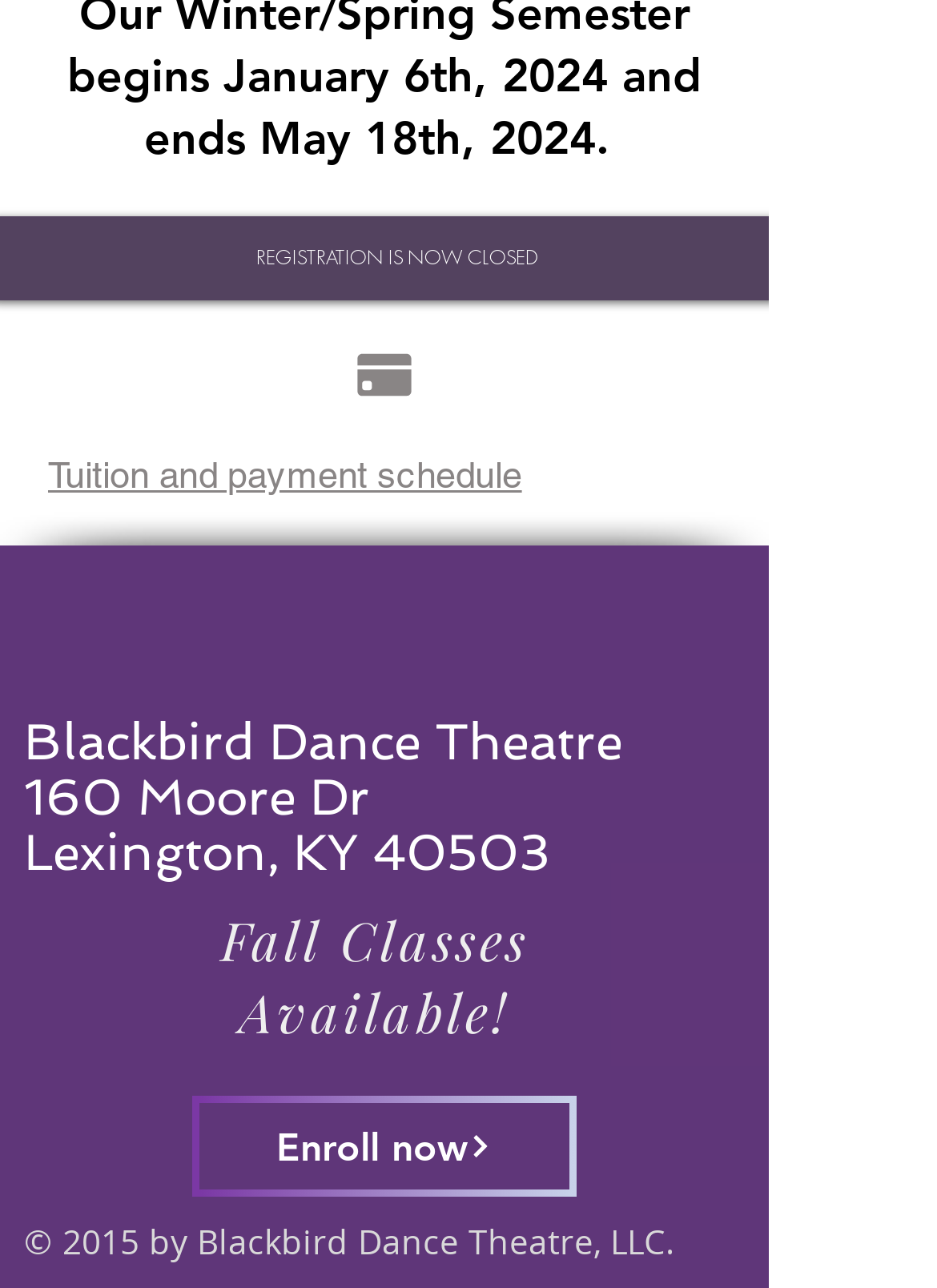Return the bounding box coordinates of the UI element that corresponds to this description: "aria-label="White Twitter Icon"". The coordinates must be given as four float numbers in the range of 0 and 1, [left, top, right, bottom].

[0.426, 0.47, 0.515, 0.535]